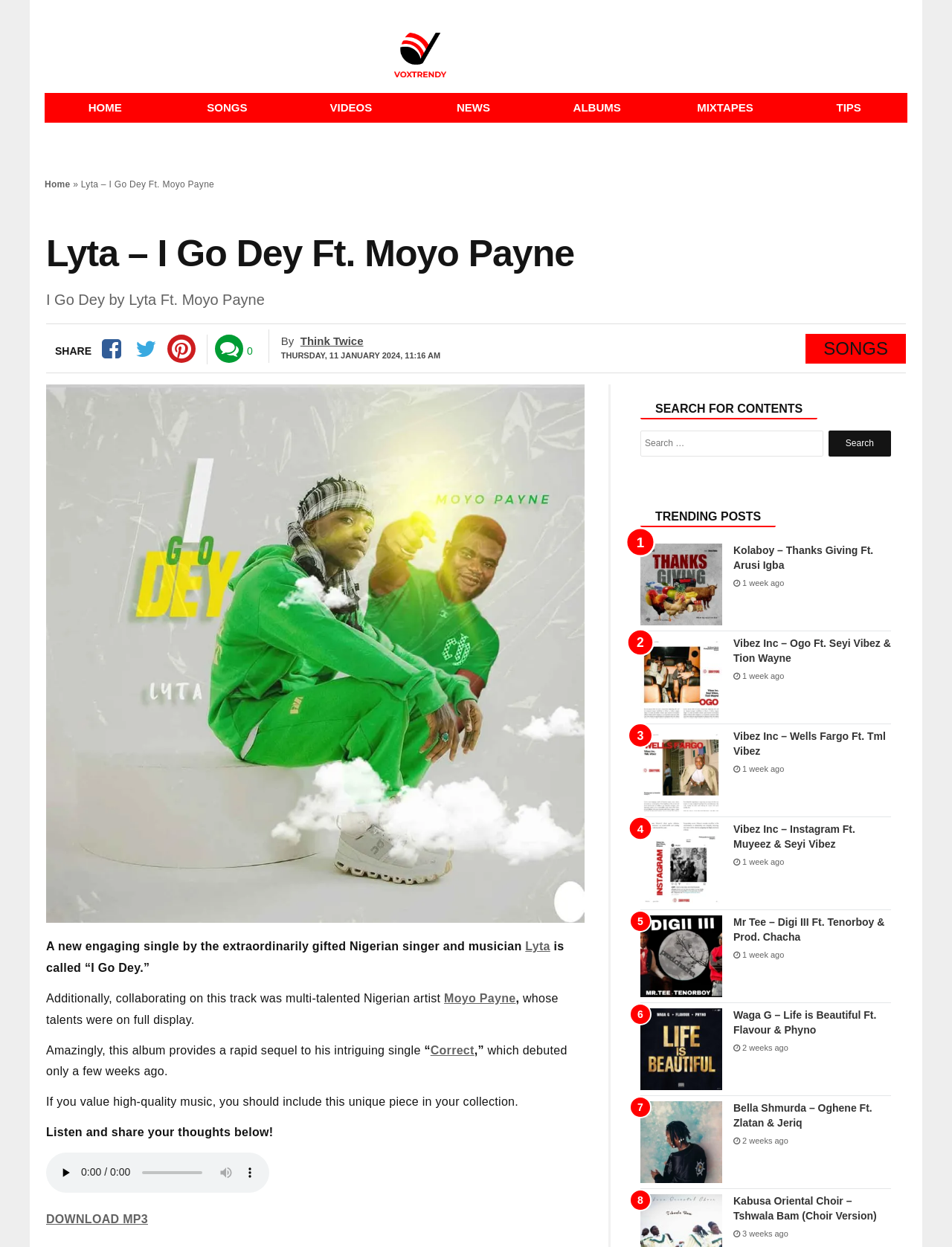Please find the bounding box coordinates of the element that must be clicked to perform the given instruction: "Search for contents". The coordinates should be four float numbers from 0 to 1, i.e., [left, top, right, bottom].

[0.673, 0.345, 0.936, 0.366]